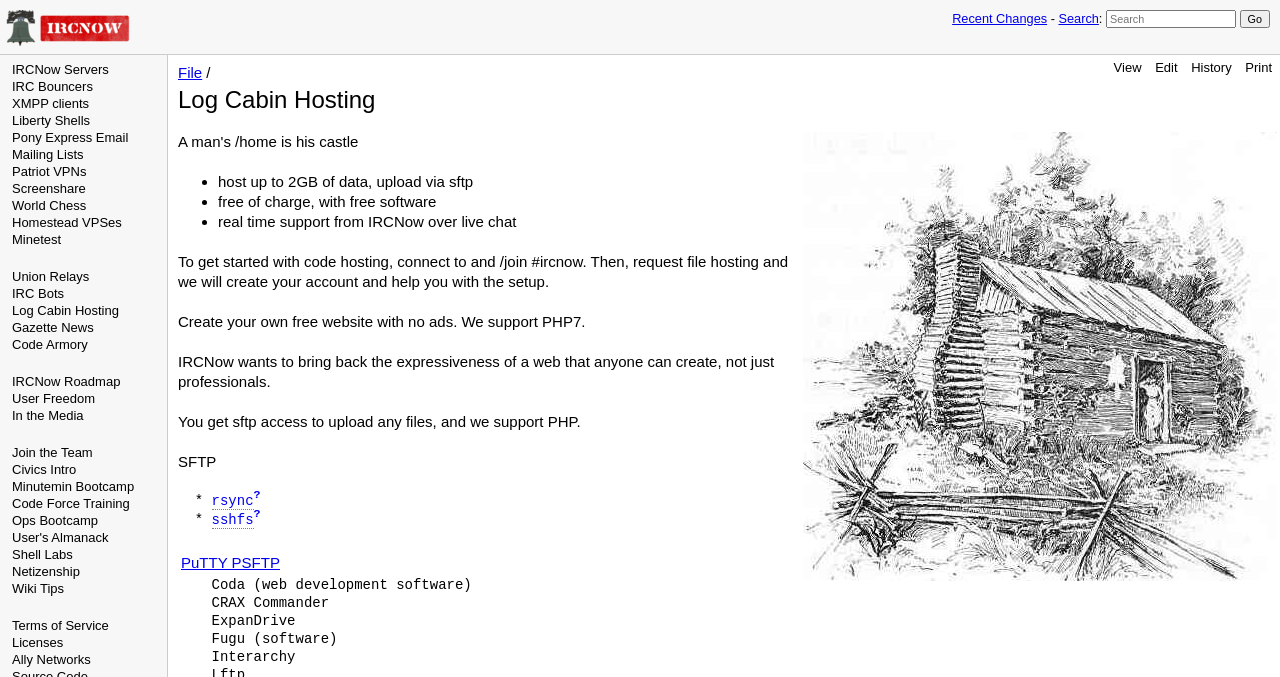Determine the bounding box coordinates for the clickable element to execute this instruction: "Create a new website with no ads". Provide the coordinates as four float numbers between 0 and 1, i.e., [left, top, right, bottom].

[0.139, 0.462, 0.457, 0.487]